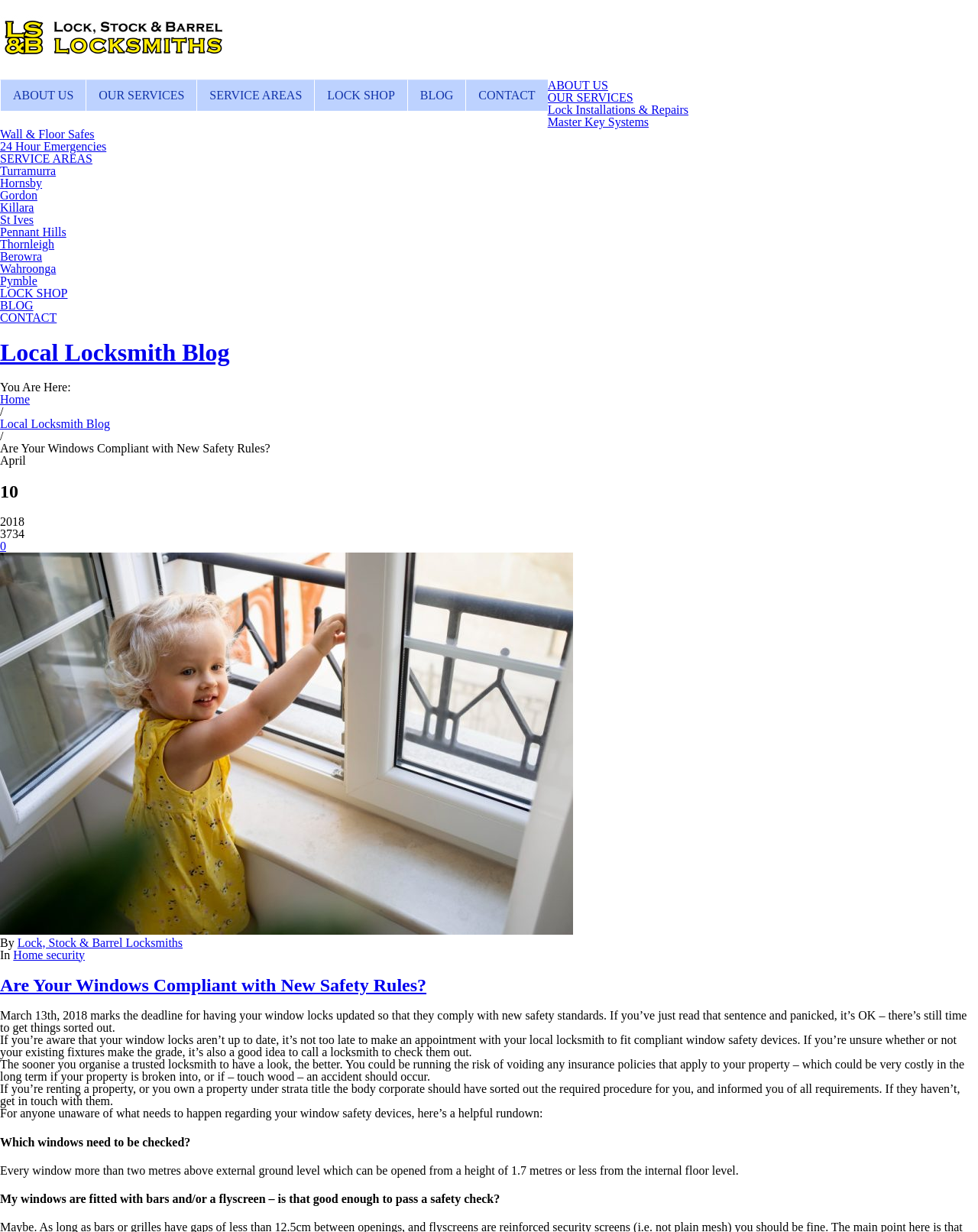What happens if window locks are not updated?
Please provide an in-depth and detailed response to the question.

According to the article, if window locks are not updated, insurance policies that apply to the property may be voided, which could be costly in the long term if the property is broken into or an accident occurs.